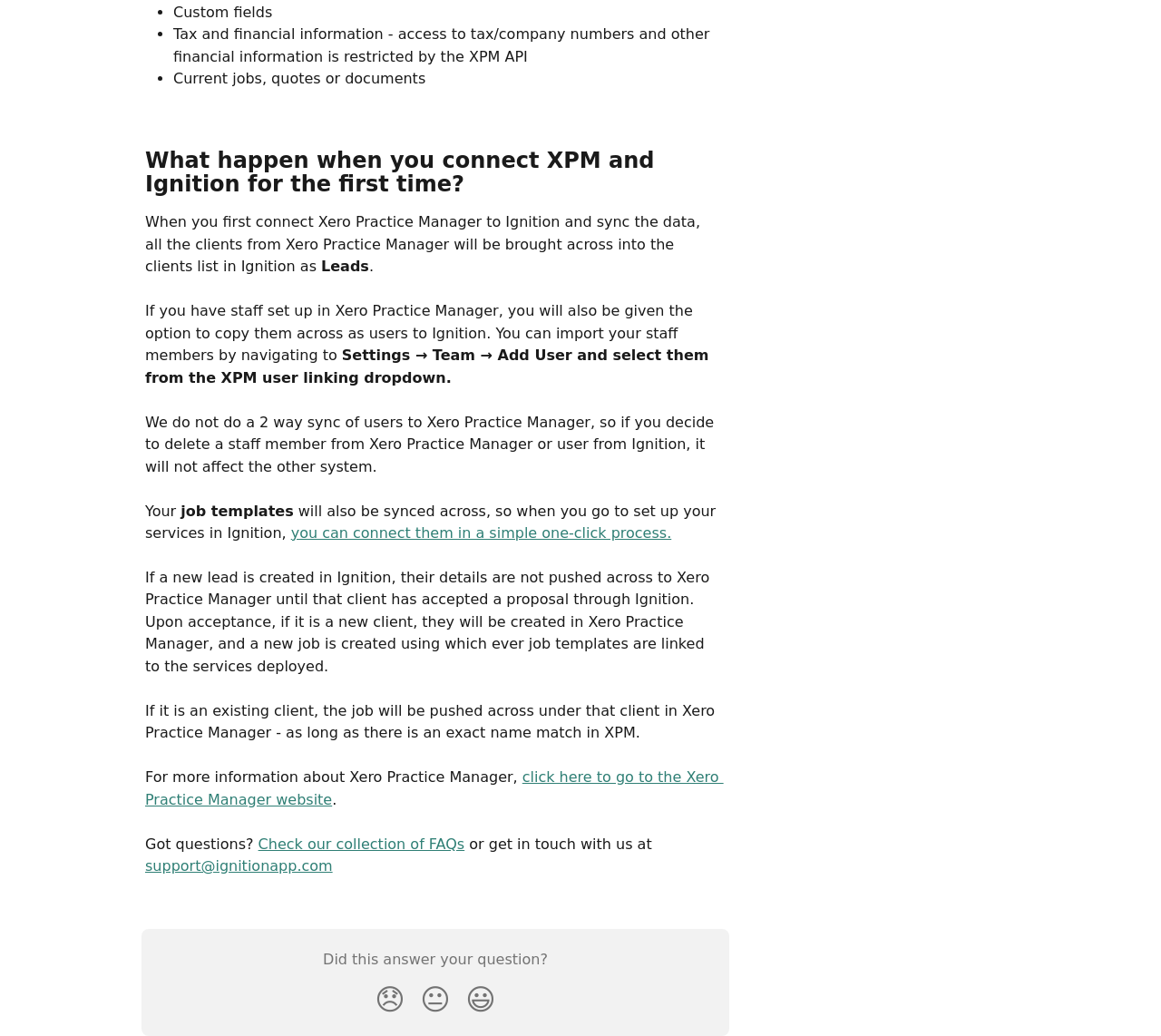Using the format (top-left x, top-left y, bottom-right x, bottom-right y), provide the bounding box coordinates for the described UI element. All values should be floating point numbers between 0 and 1: Check our collection of FAQs

[0.222, 0.806, 0.4, 0.823]